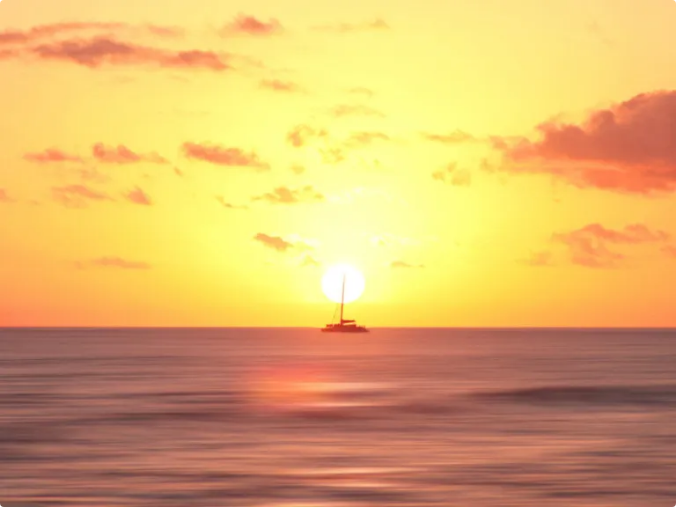Generate a detailed caption that describes the image.

A serene sunset unfolds over the horizon, casting a warm golden glow across the tranquil ocean waters. In the foreground, gentle waves ripple as they reflect the vibrant hues of the sky, while a lone sailboat, silhouetted against the radiant sun, adds a touch of adventure to this picturesque scene. The clouds are lightly brushed with soft shades of orange and pink, enhancing the beauty of the moment and inviting viewers to pause and appreciate nature's artistry. This image captures the essence of calm and tranquility, perfect for evoking feelings of peace and reflection.